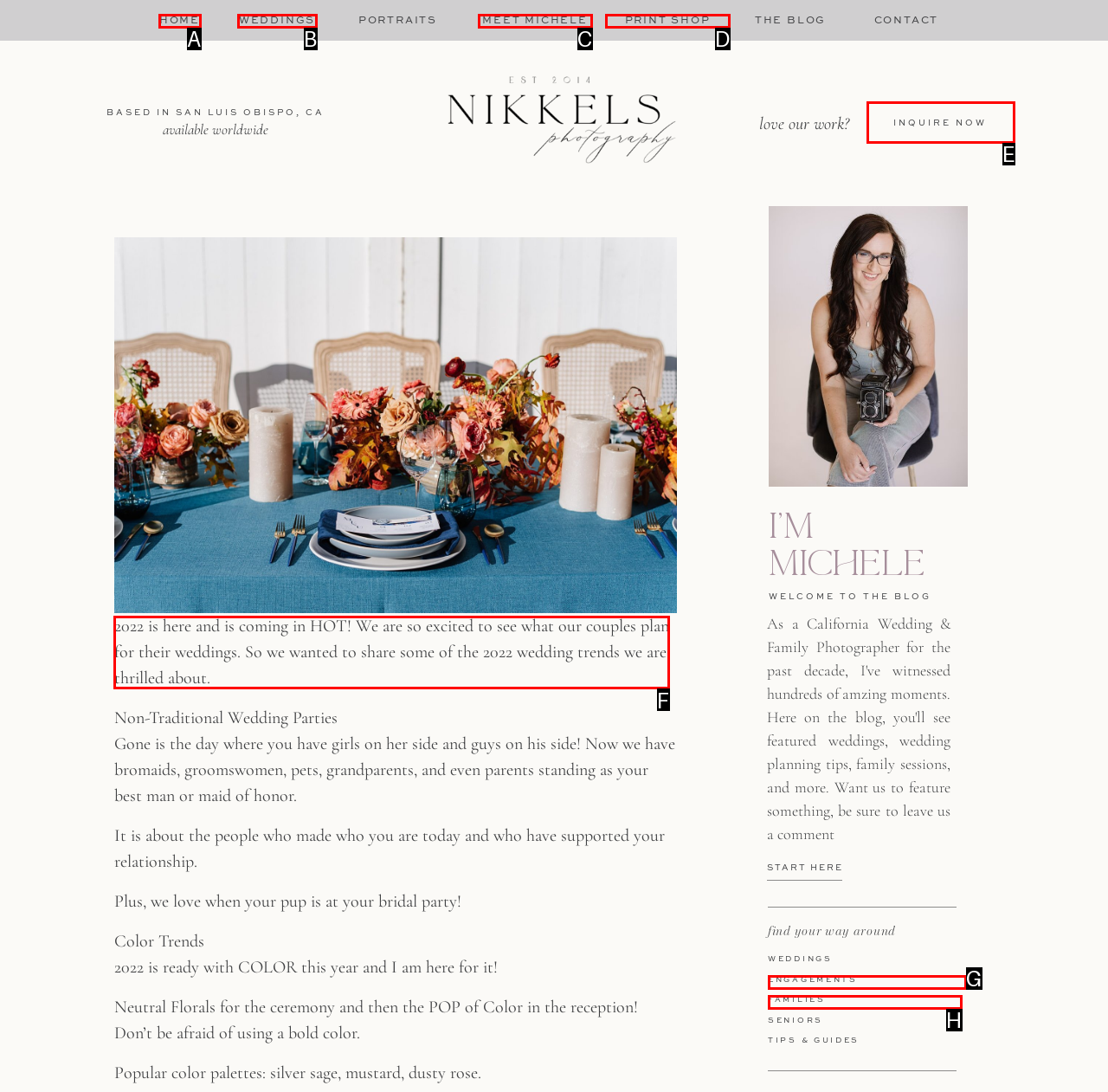Select the HTML element to finish the task: read about 2022 wedding trends Reply with the letter of the correct option.

F